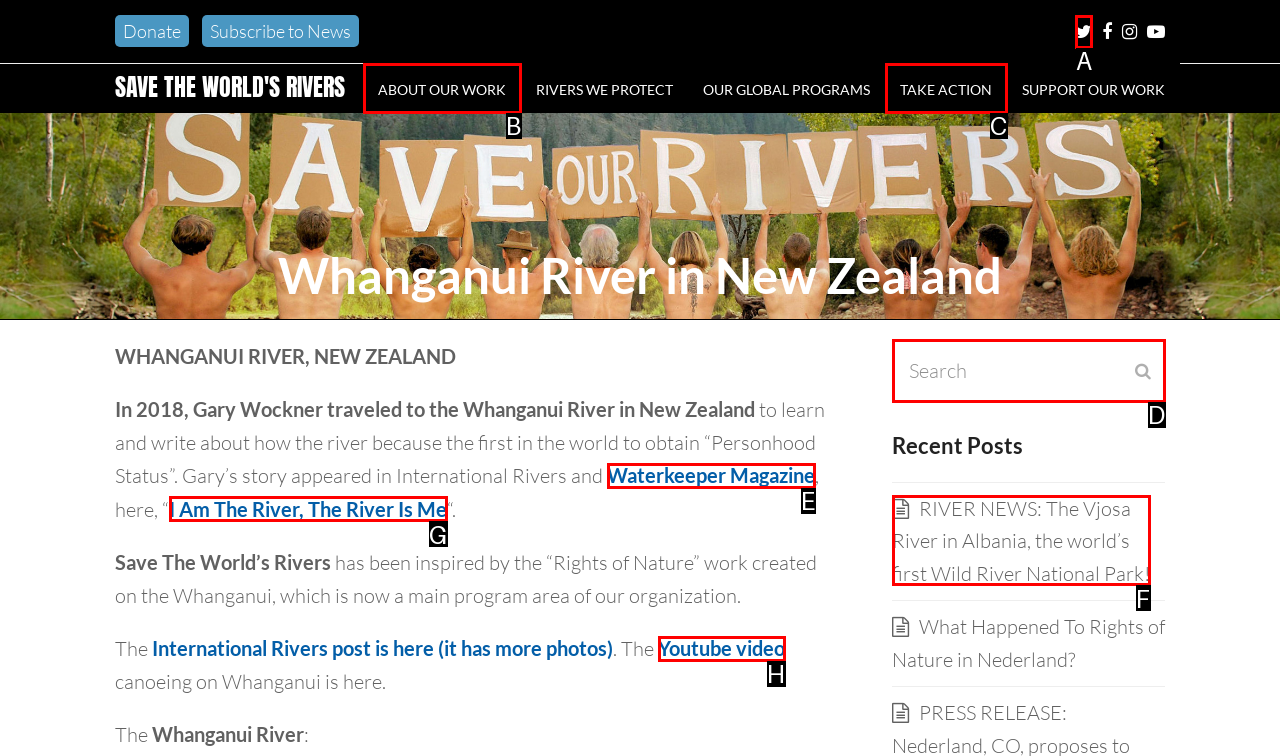Choose the letter that best represents the description: Youtube video. Answer with the letter of the selected choice directly.

H